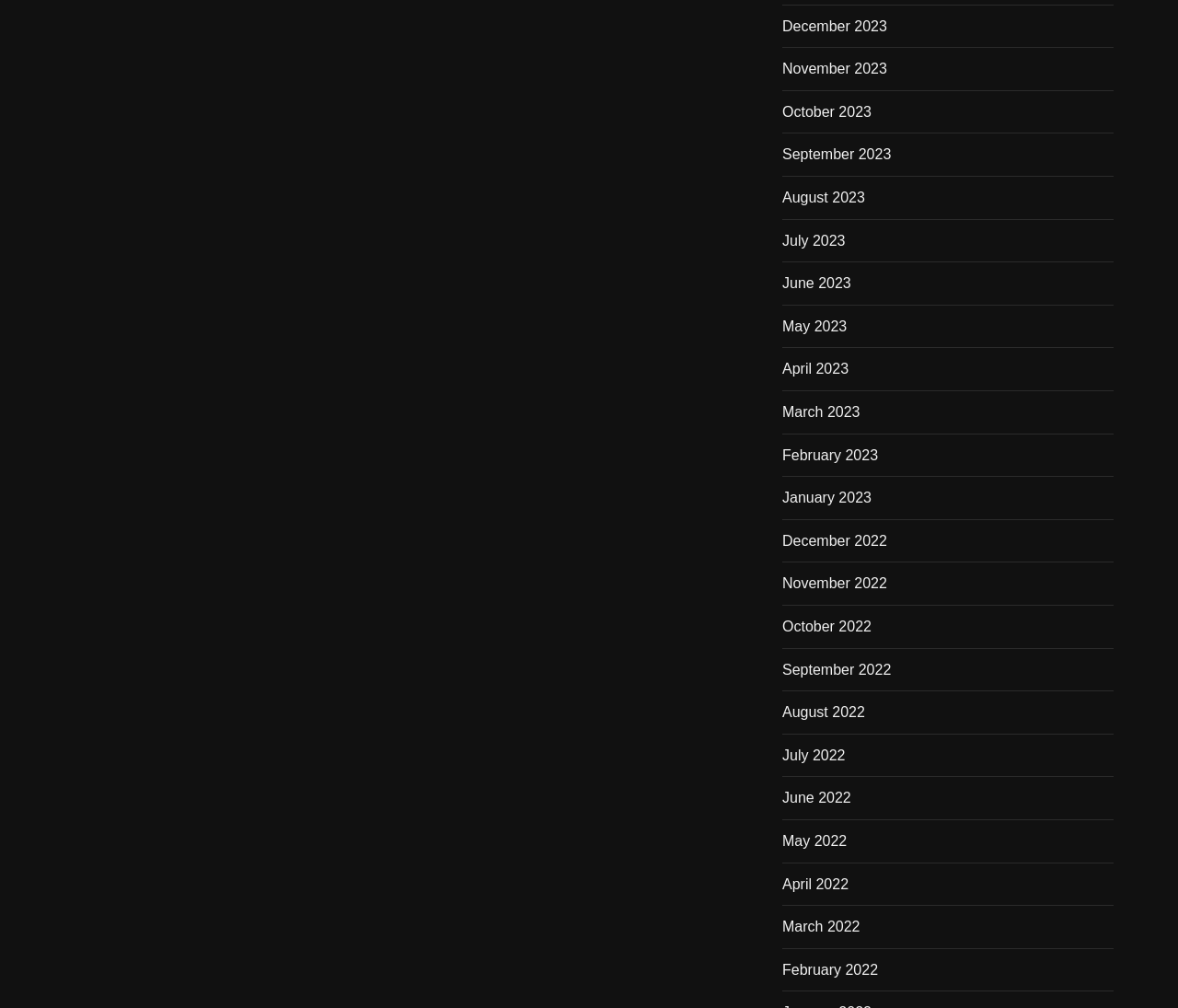Determine the bounding box coordinates for the area that needs to be clicked to fulfill this task: "View December 2023". The coordinates must be given as four float numbers between 0 and 1, i.e., [left, top, right, bottom].

[0.664, 0.014, 0.753, 0.038]